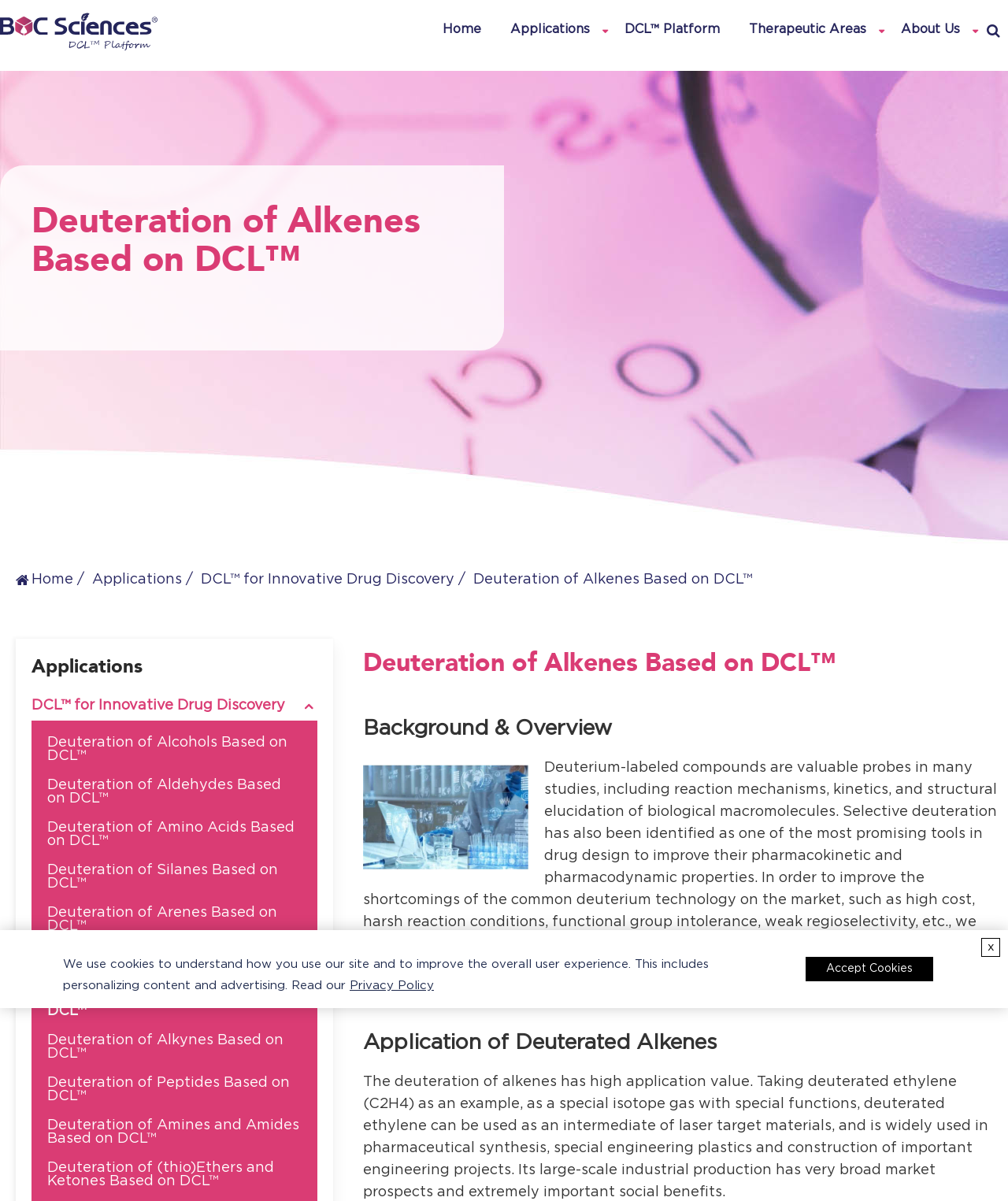Please specify the bounding box coordinates of the area that should be clicked to accomplish the following instruction: "Learn about DCL™ for Innovative Drug Discovery". The coordinates should consist of four float numbers between 0 and 1, i.e., [left, top, right, bottom].

[0.199, 0.477, 0.451, 0.488]